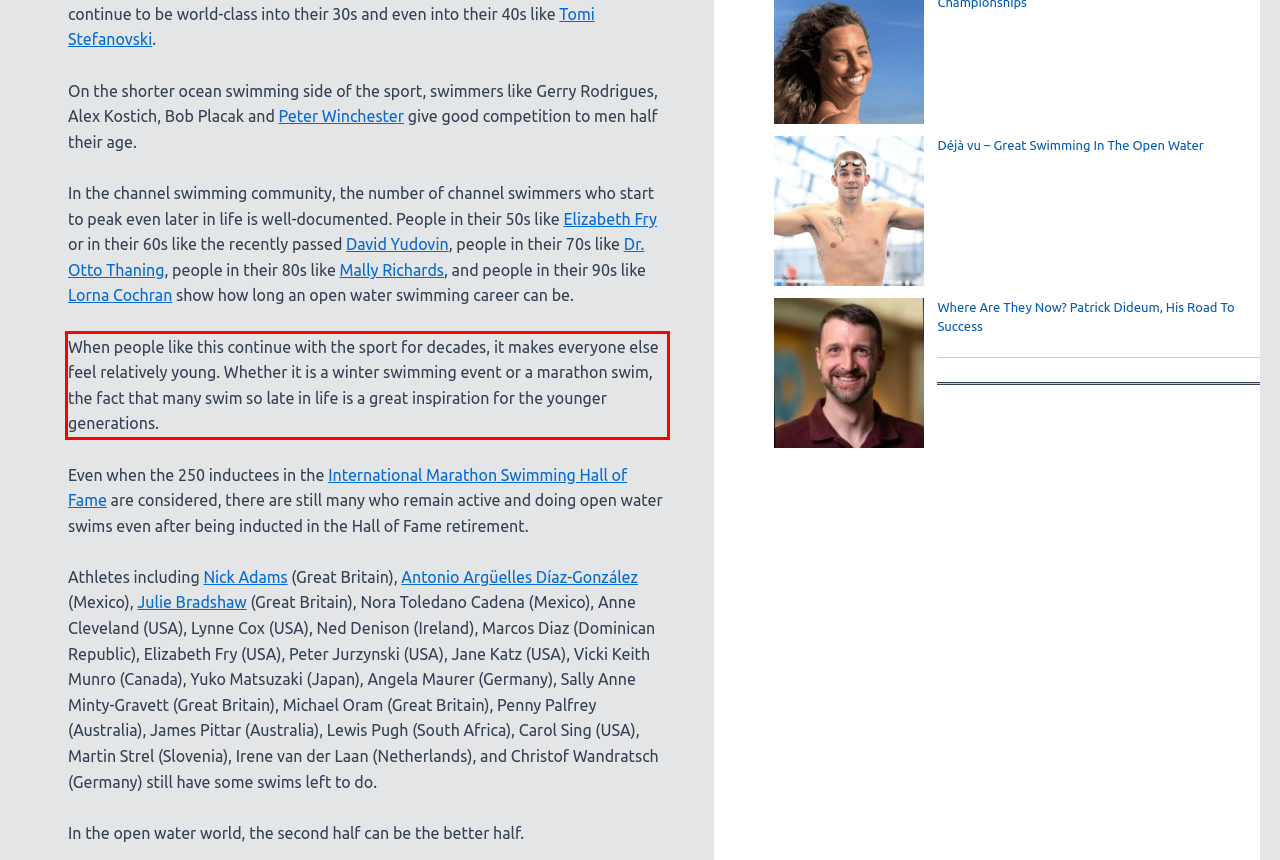Examine the webpage screenshot, find the red bounding box, and extract the text content within this marked area.

When people like this continue with the sport for decades, it makes everyone else feel relatively young. Whether it is a winter swimming event or a marathon swim, the fact that many swim so late in life is a great inspiration for the younger generations.